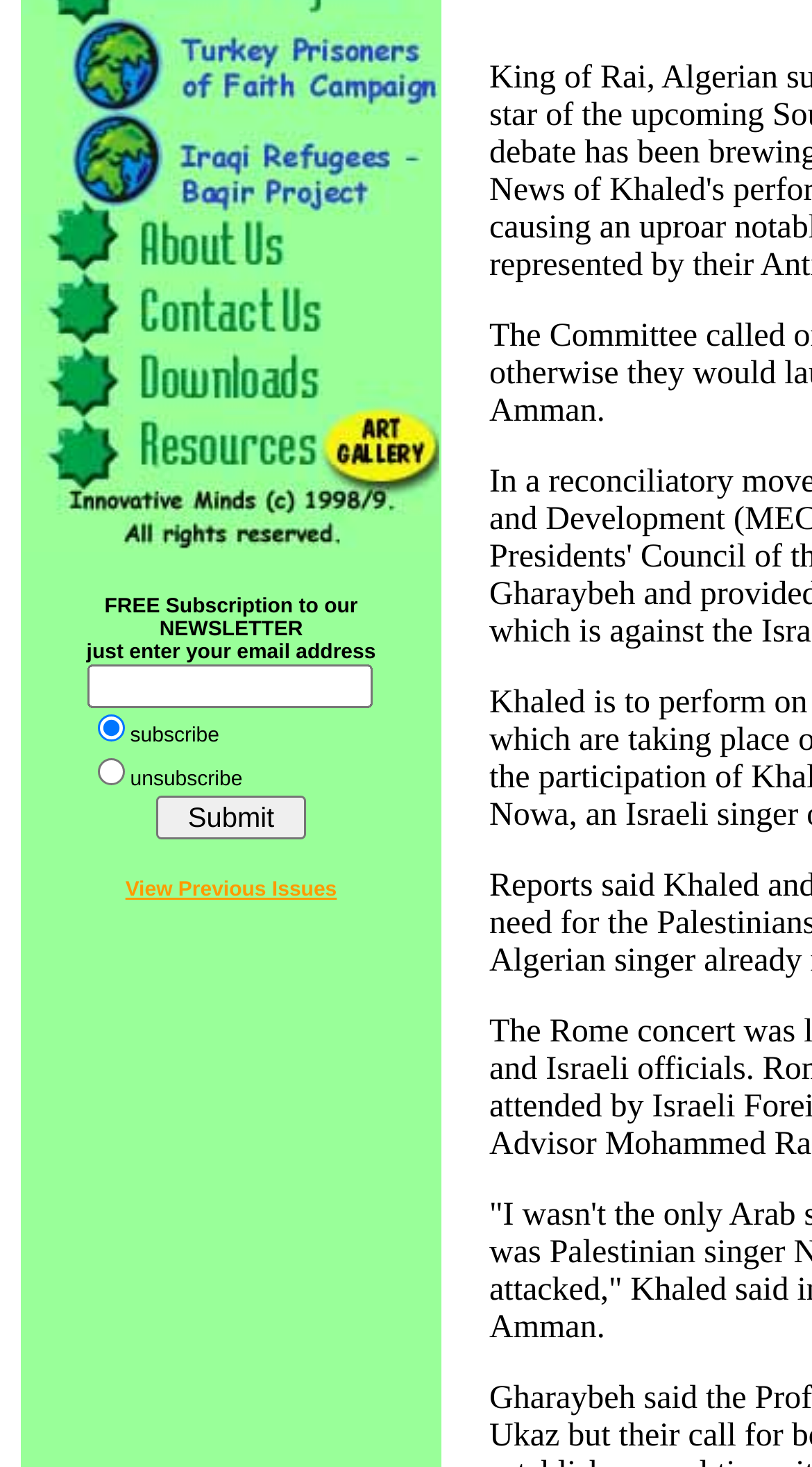How many radio options are available?
Using the image as a reference, give a one-word or short phrase answer.

2